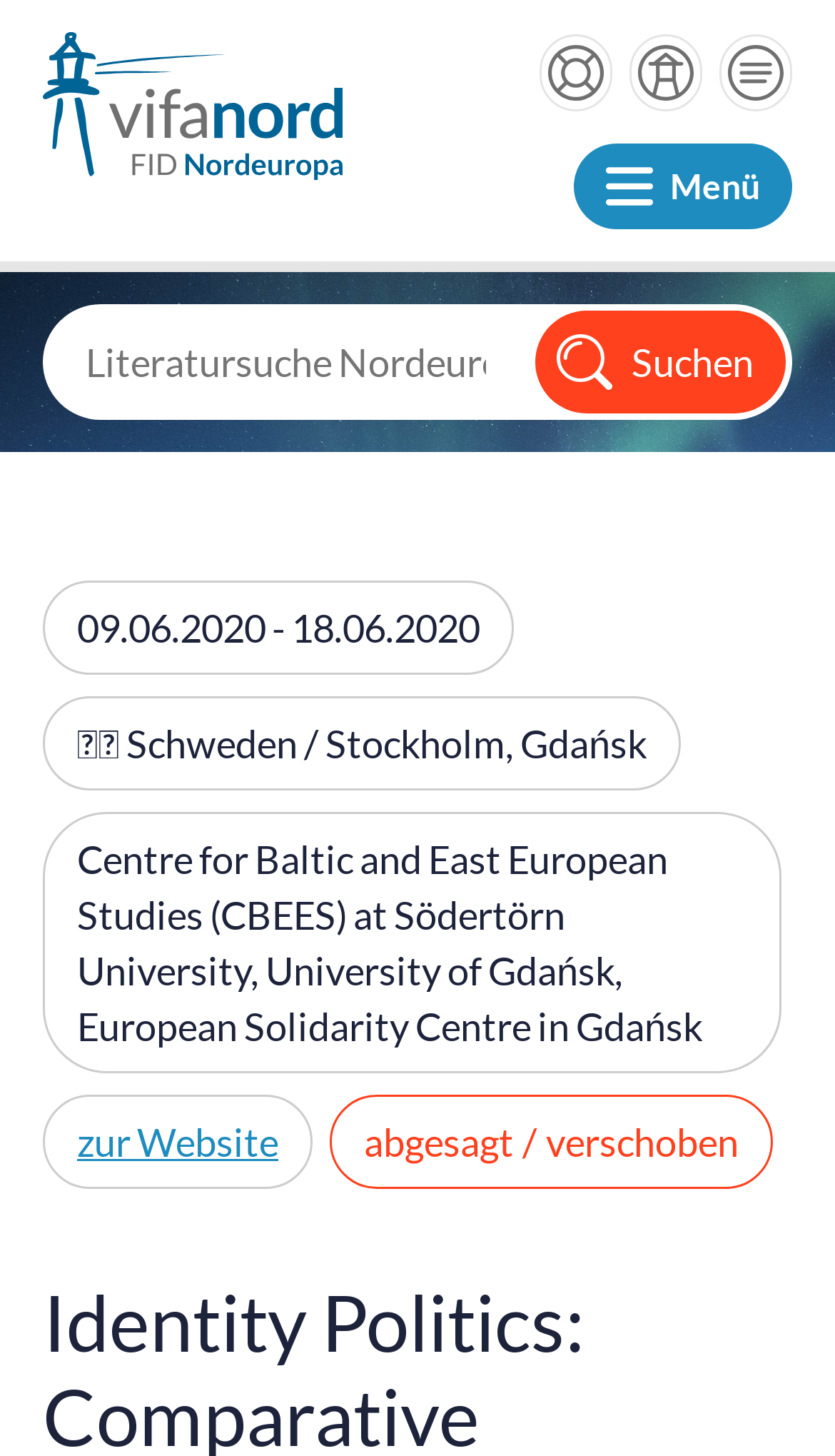Identify the title of the webpage and provide its text content.

Identity Politics: Comparative Perspectives on the Nordic Countries and east central Europe